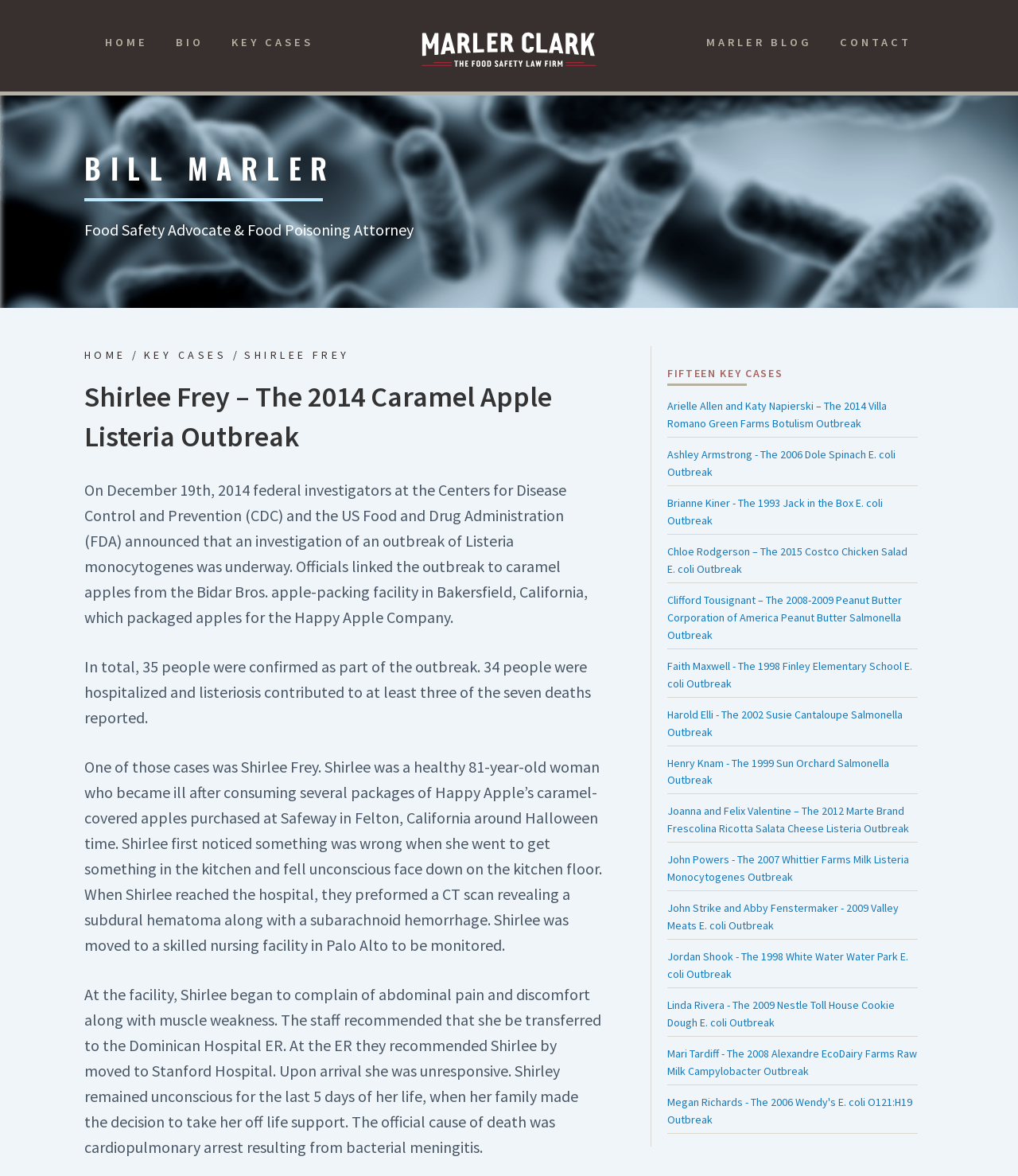Please give a succinct answer to the question in one word or phrase:
What is the name of the company that packaged apples for Happy Apple Company?

Bidar Bros.